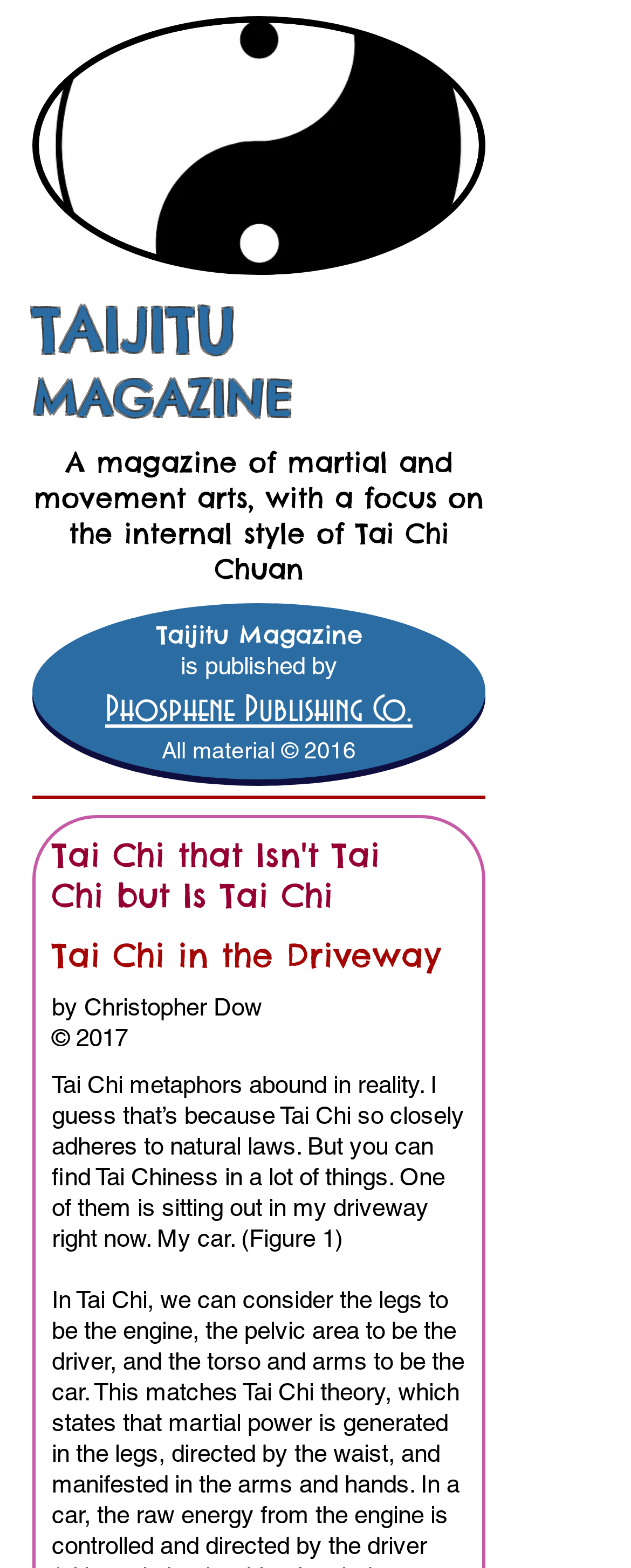What is the topic of the article 'Tai Chi in the Driveway'?
Refer to the image and give a detailed response to the question.

The topic of the article 'Tai Chi in the Driveway' can be inferred from the static text element with the bounding box coordinates [0.082, 0.683, 0.736, 0.798], which mentions 'Tai Chi metaphors abound in reality'.